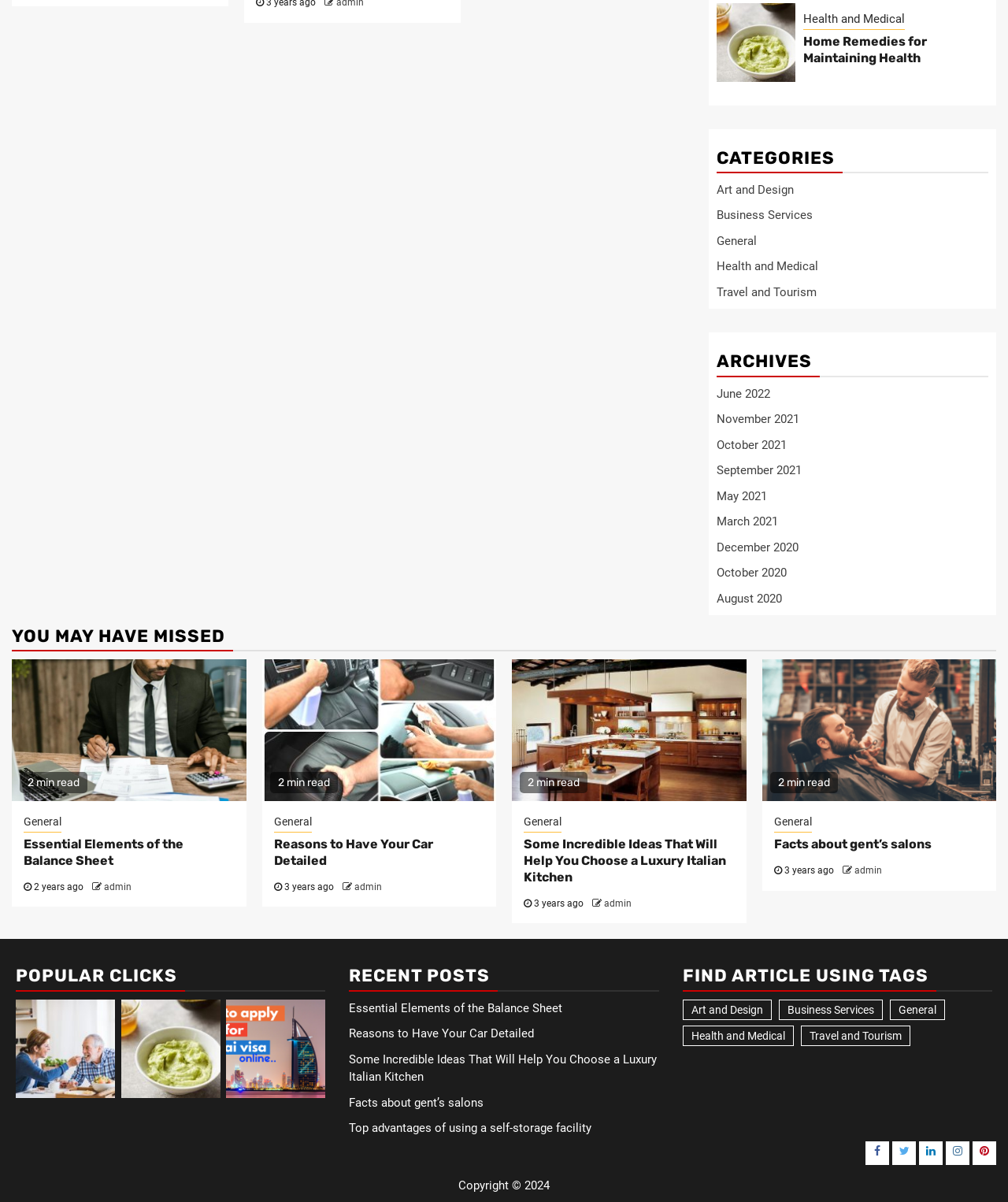Please specify the bounding box coordinates of the clickable section necessary to execute the following command: "Browse 'Health and Medical' category".

[0.711, 0.216, 0.812, 0.228]